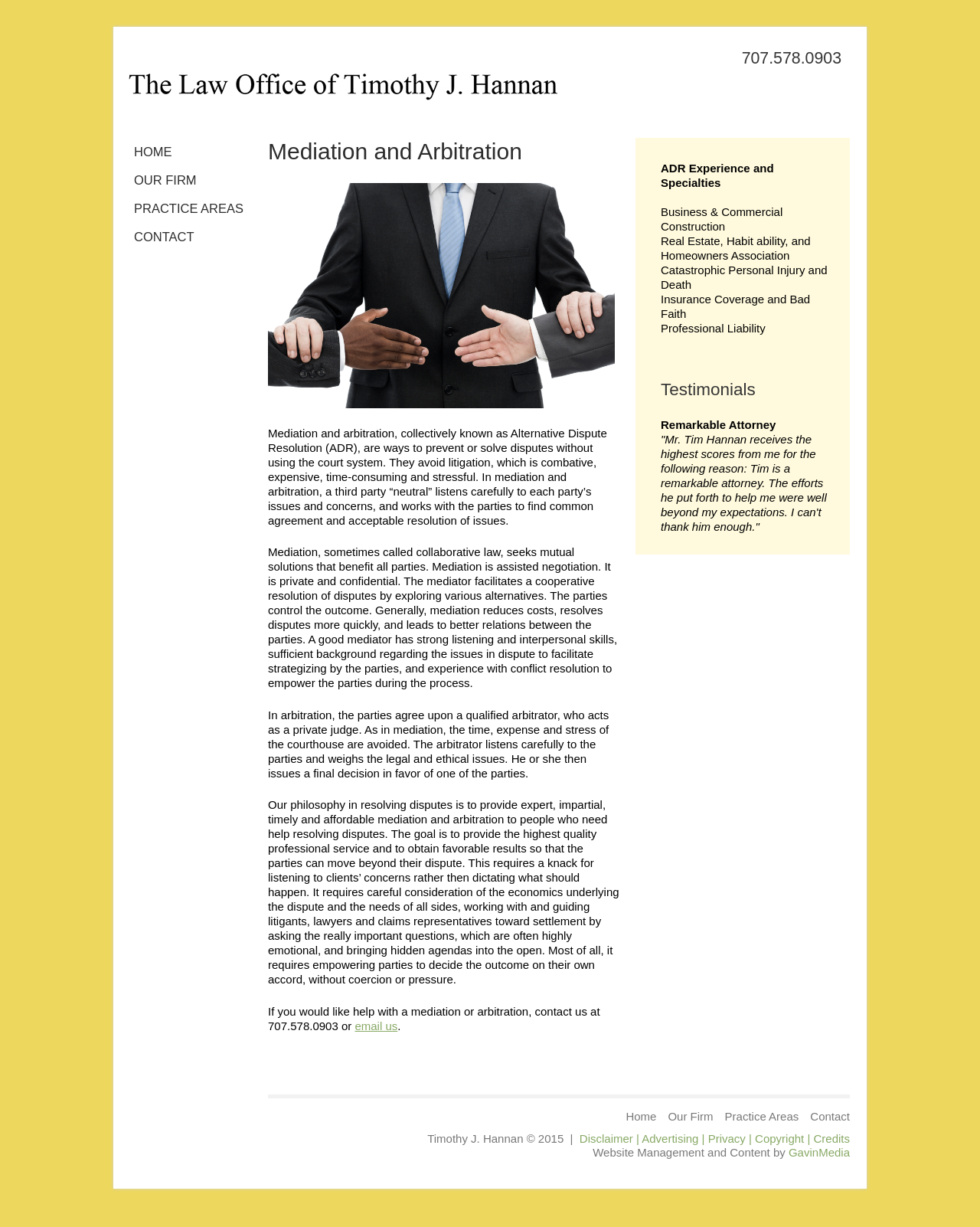Can you extract the headline from the webpage for me?

Mediation and Arbitration